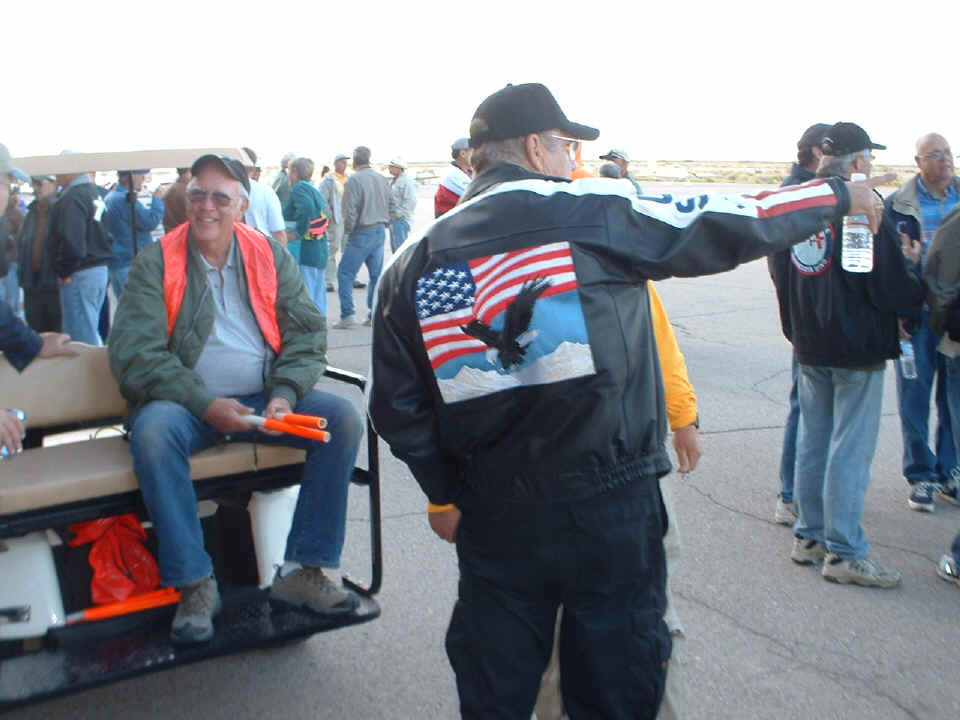What is the seated crew member holding?
Based on the screenshot, provide your answer in one word or phrase.

Orange object